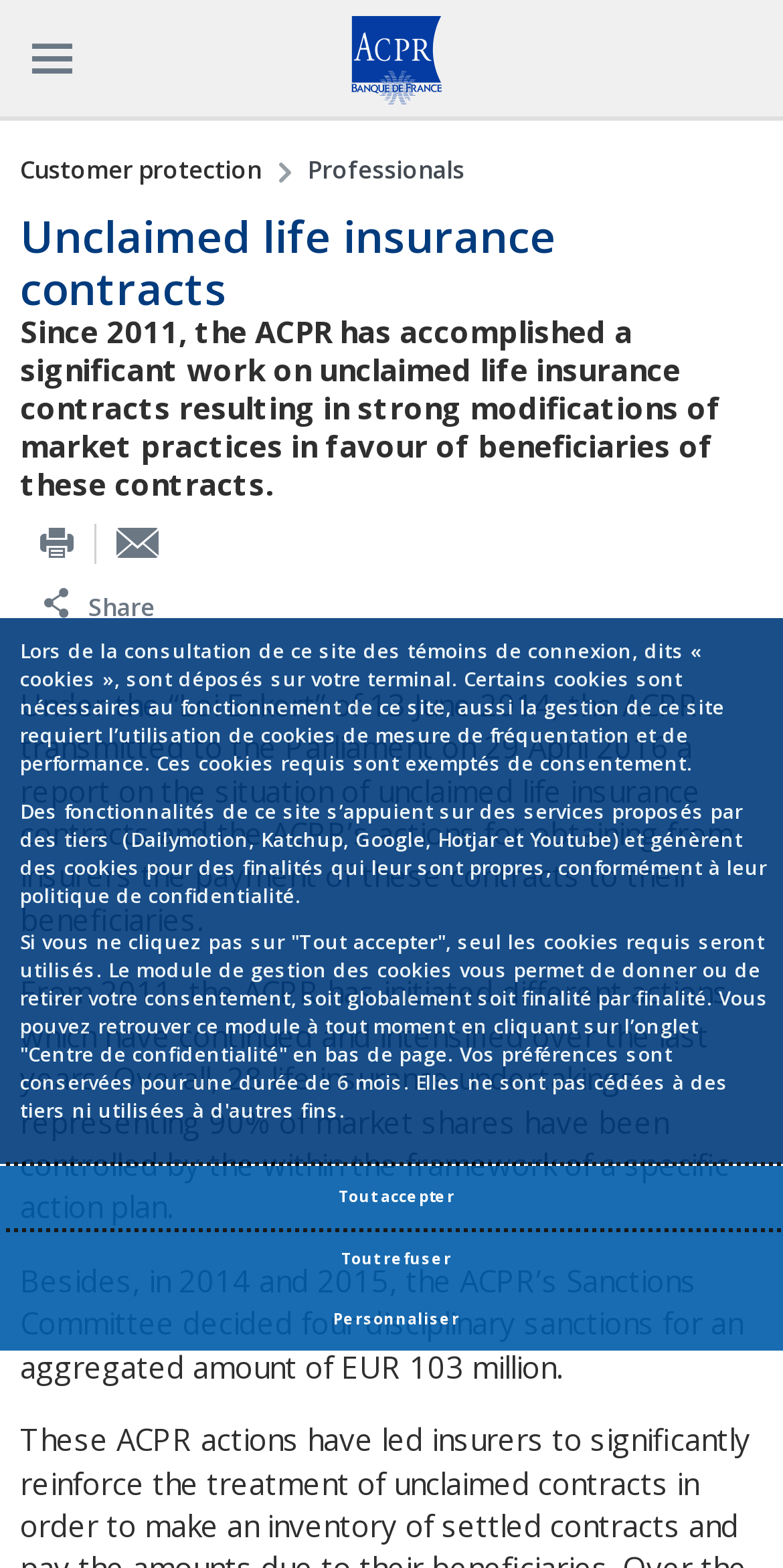What percentage of market shares do the controlled life insurance undertakings represent?
By examining the image, provide a one-word or phrase answer.

90%